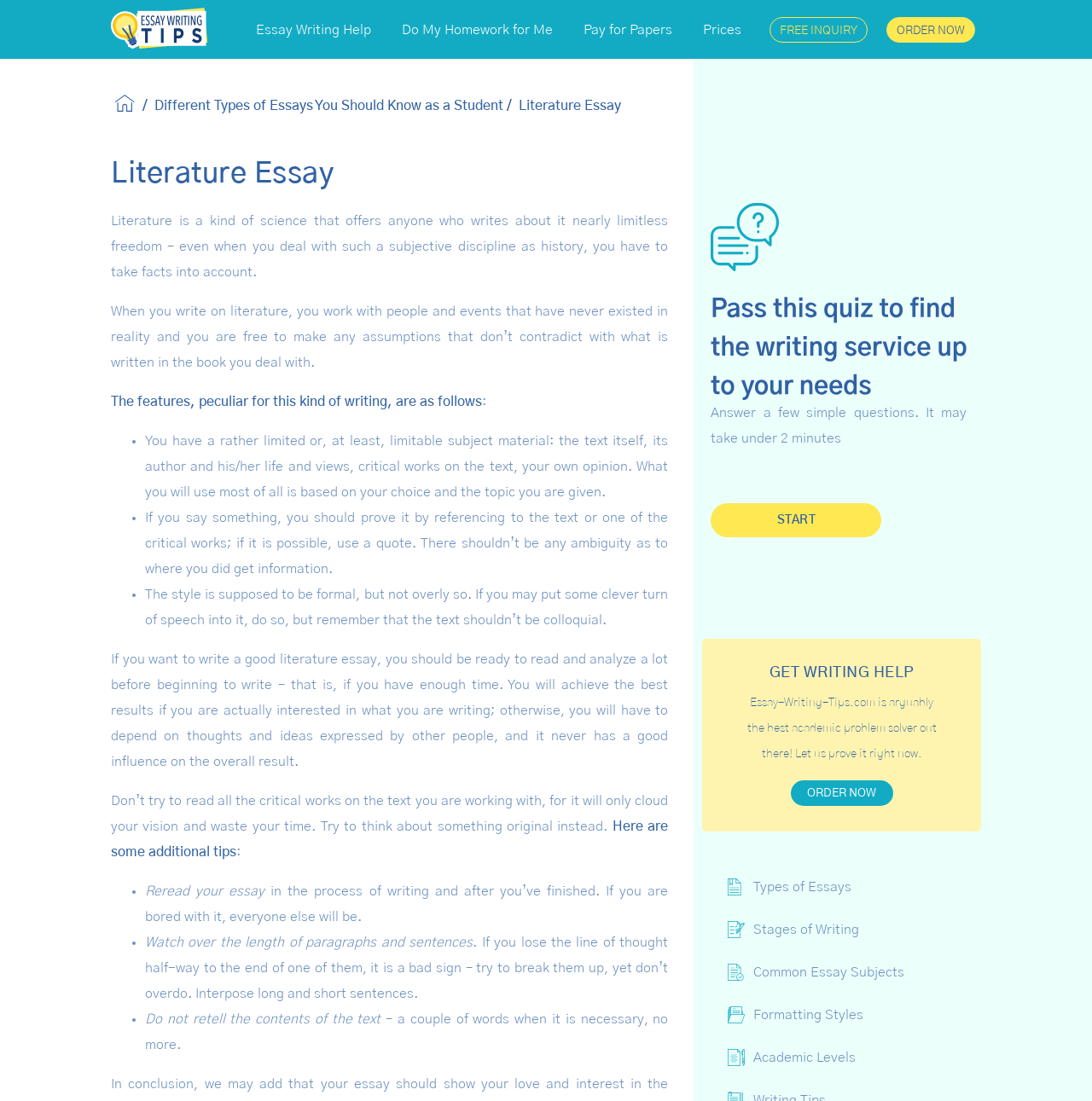Provide a brief response using a word or short phrase to this question:
What is the main topic of this webpage?

Literature Essay